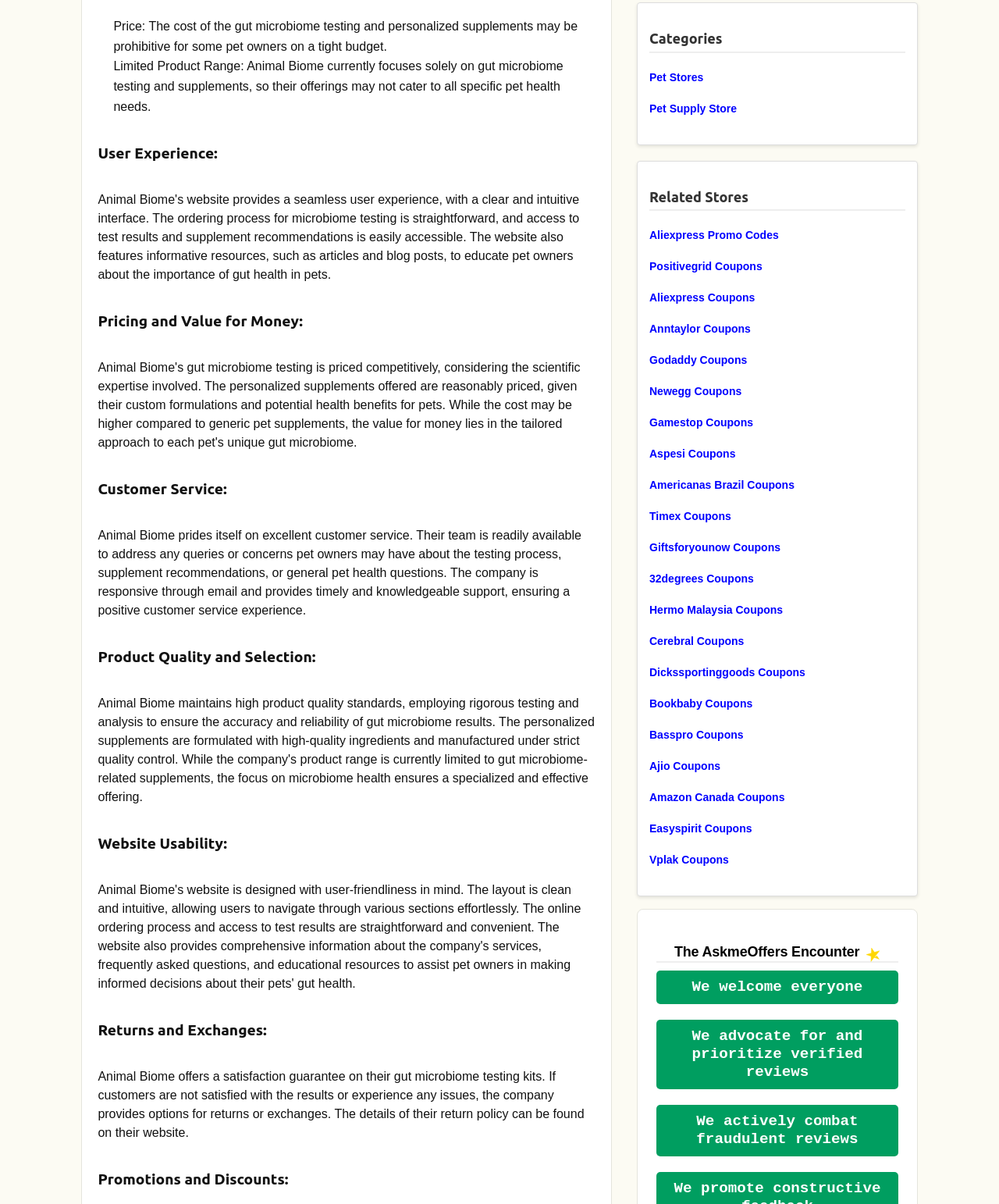From the webpage screenshot, predict the bounding box of the UI element that matches this description: "We actively combat fraudulent reviews".

[0.657, 0.918, 0.899, 0.96]